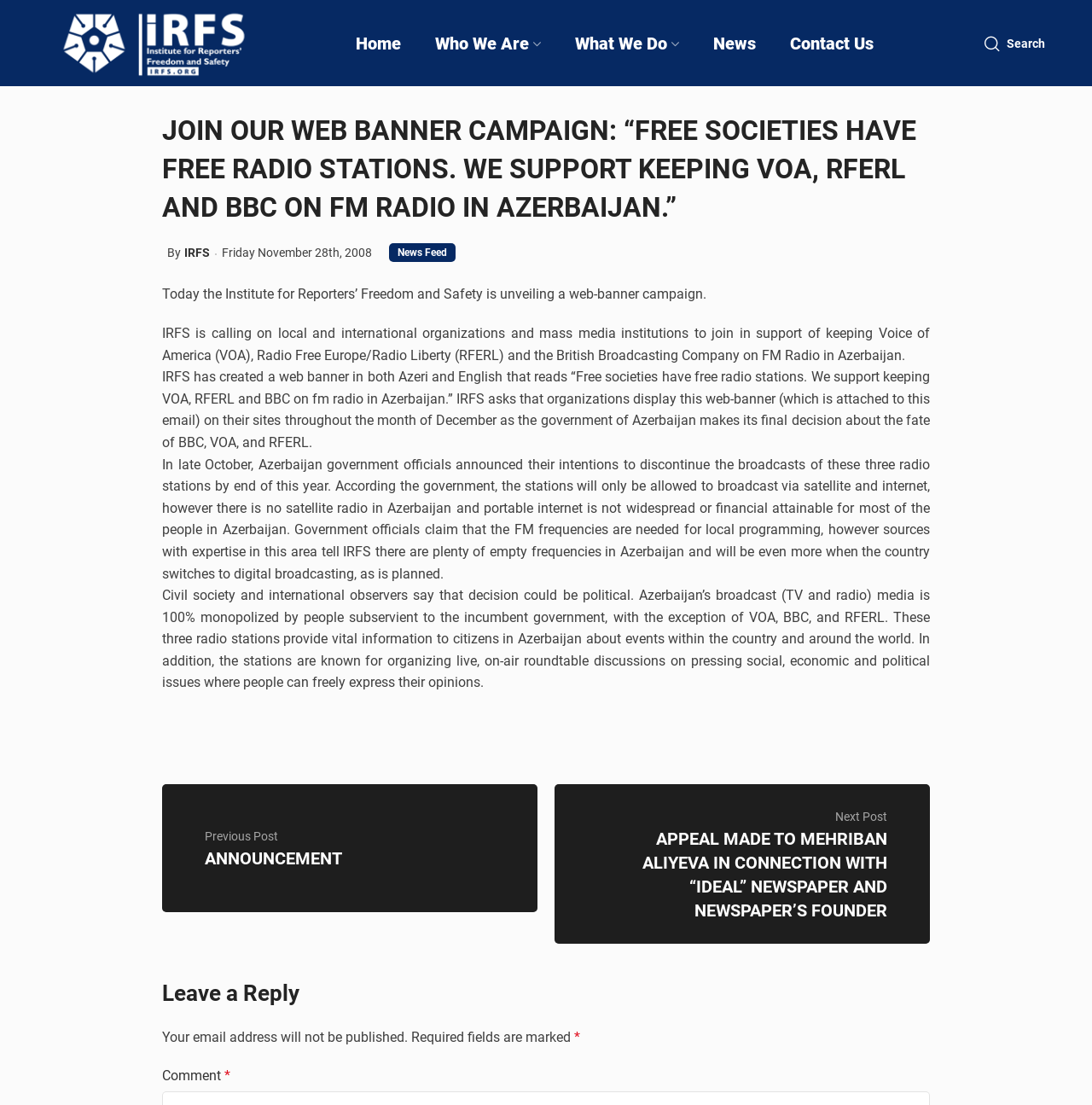Please locate the bounding box coordinates of the element that needs to be clicked to achieve the following instruction: "Leave a reply". The coordinates should be four float numbers between 0 and 1, i.e., [left, top, right, bottom].

[0.148, 0.885, 0.852, 0.913]